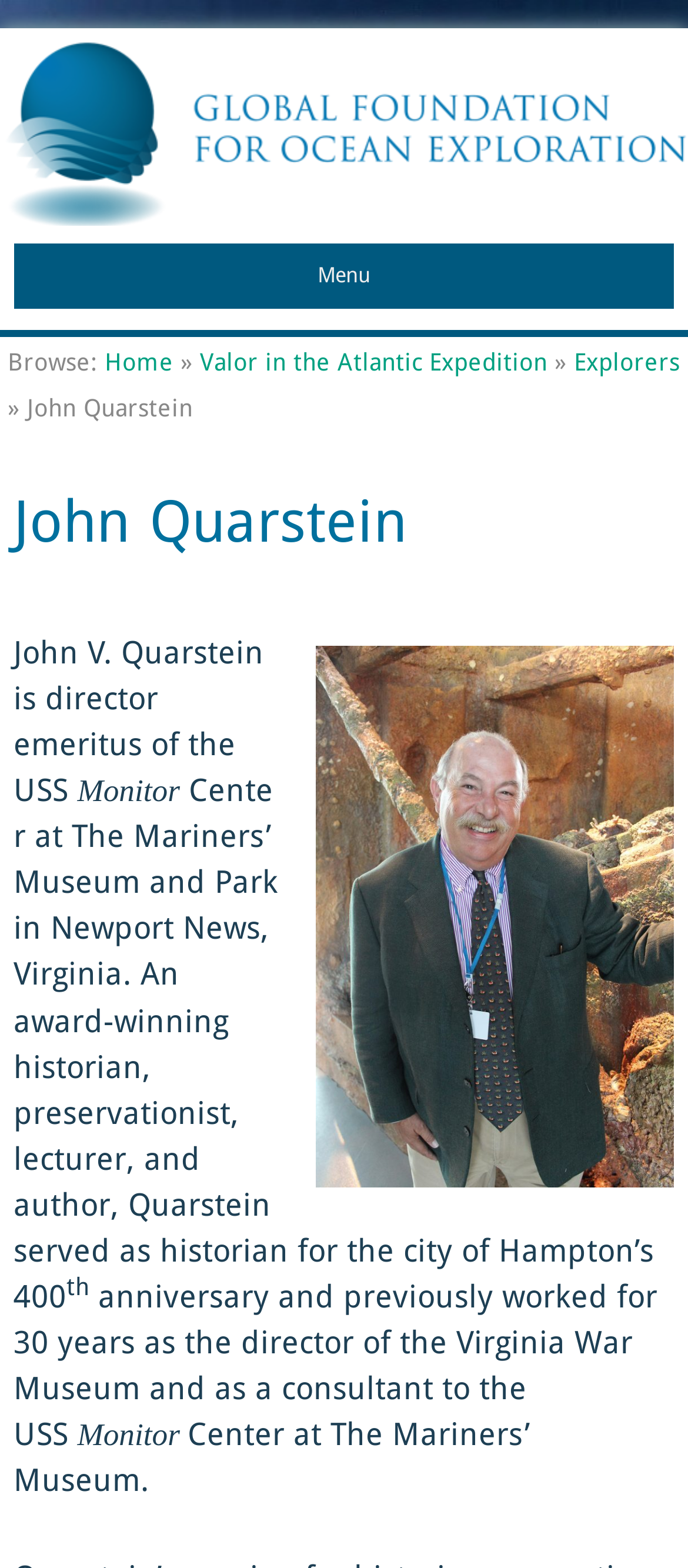Locate the bounding box of the user interface element based on this description: "Home".

[0.152, 0.221, 0.252, 0.239]